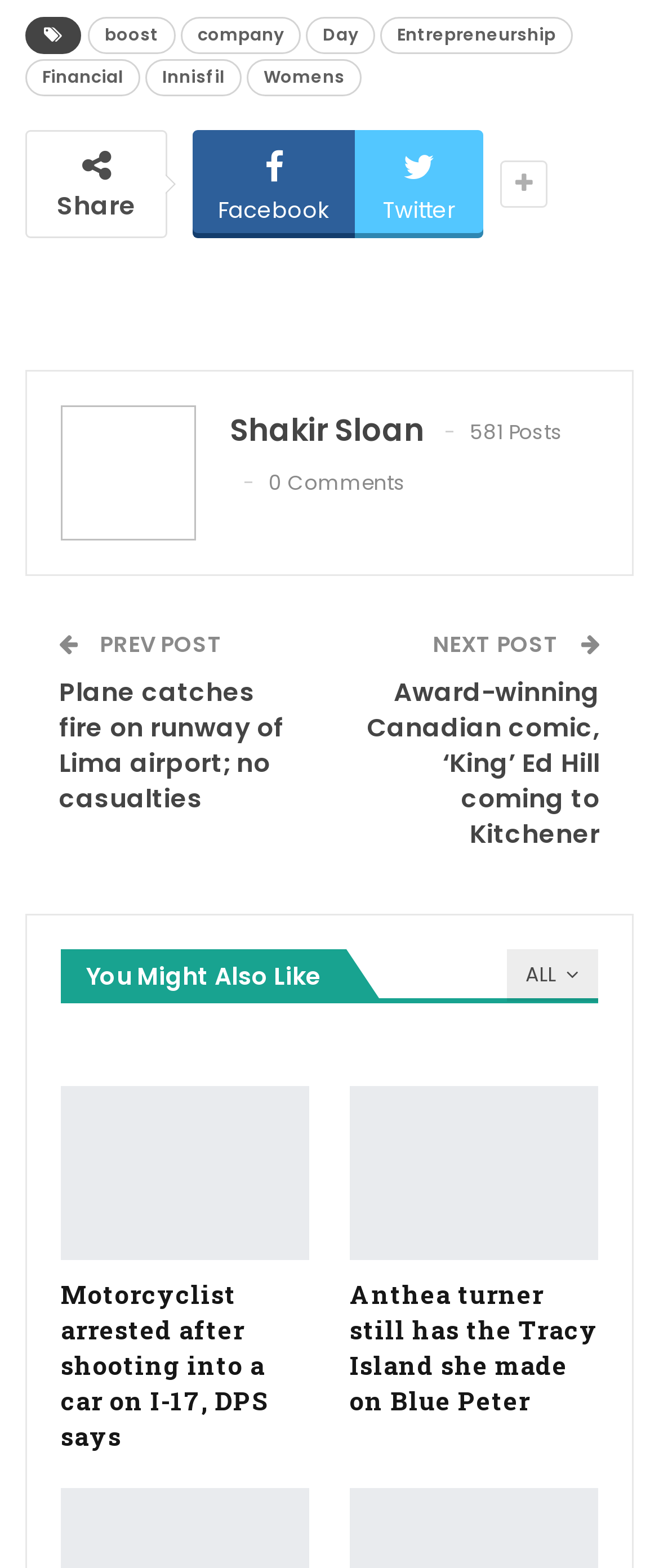Given the element description "You might also like", identify the bounding box of the corresponding UI element.

[0.092, 0.61, 0.526, 0.635]